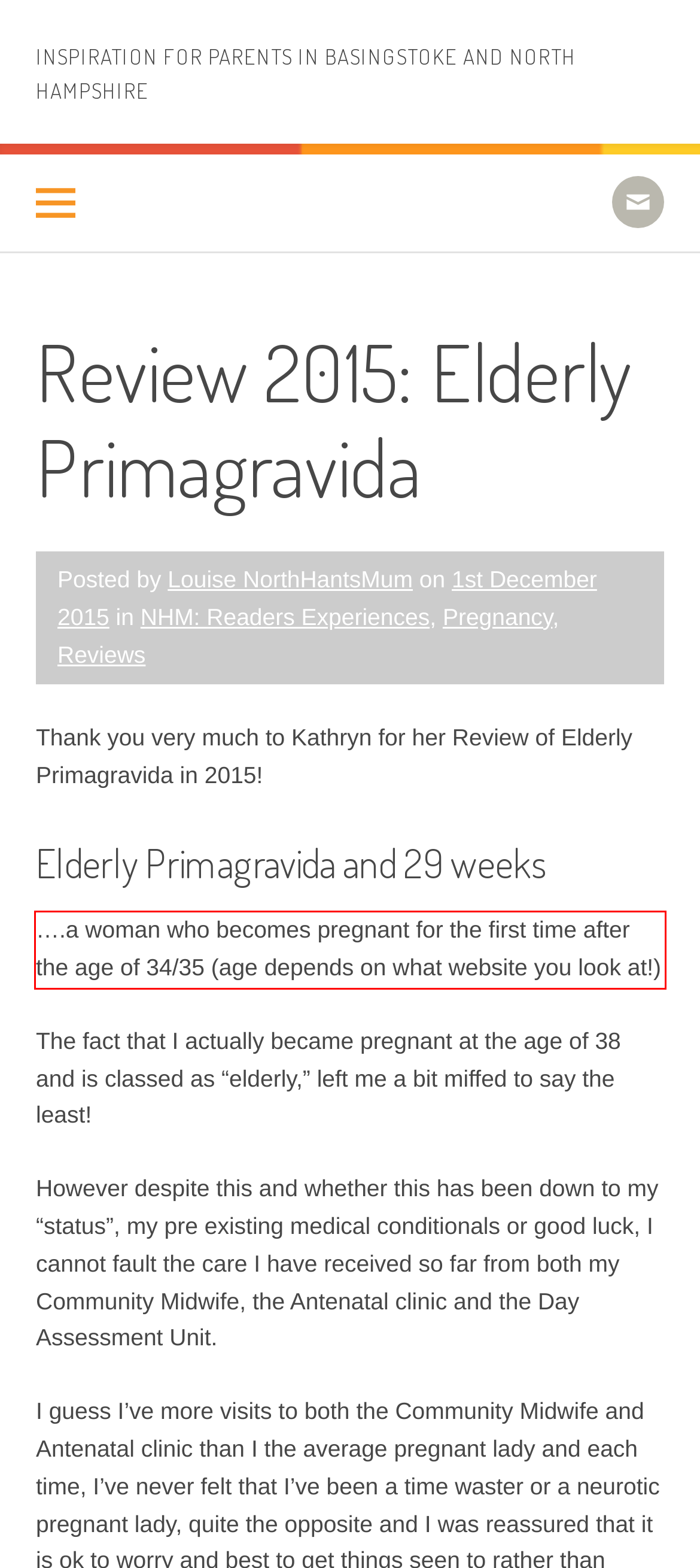Please look at the webpage screenshot and extract the text enclosed by the red bounding box.

….a woman who becomes pregnant for the first time after the age of 34/35 (age depends on what website you look at!)